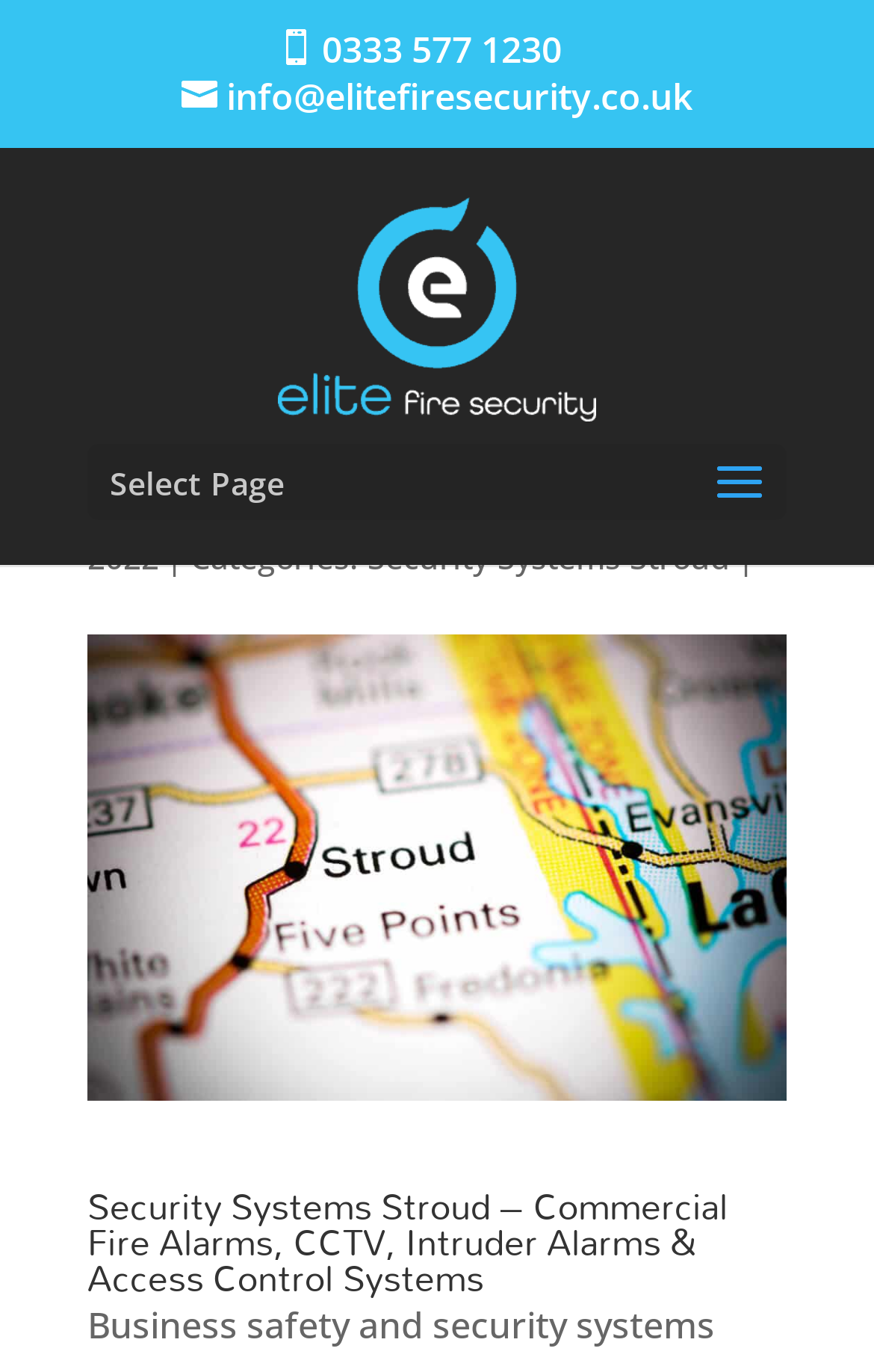Identify the bounding box of the UI element that matches this description: "Security Systems Stroud".

[0.421, 0.391, 0.836, 0.422]